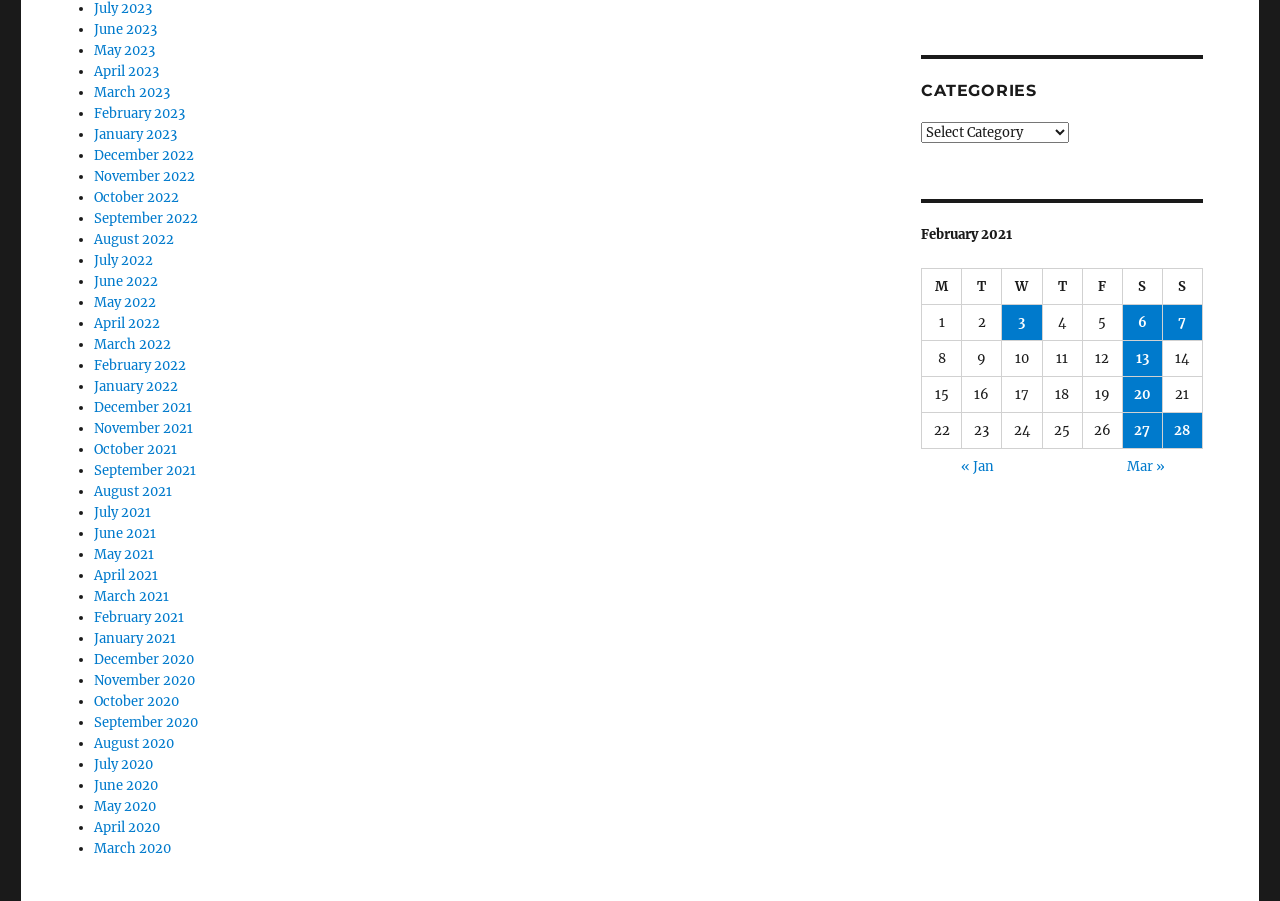Show me the bounding box coordinates of the clickable region to achieve the task as per the instruction: "View July 2023".

[0.073, 0.0, 0.118, 0.019]